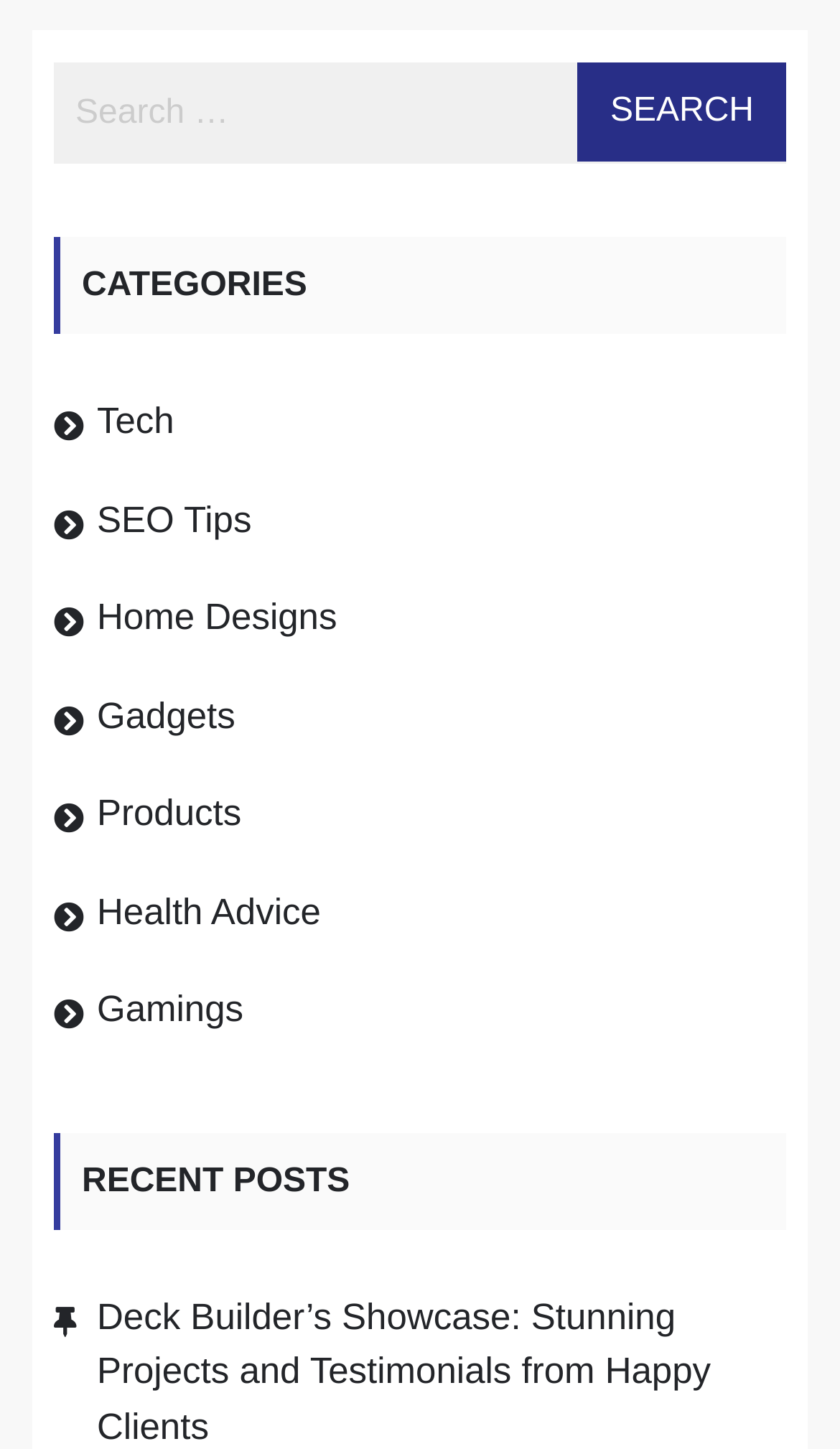Please identify the bounding box coordinates of the element's region that needs to be clicked to fulfill the following instruction: "click on the search button". The bounding box coordinates should consist of four float numbers between 0 and 1, i.e., [left, top, right, bottom].

[0.688, 0.043, 0.936, 0.112]